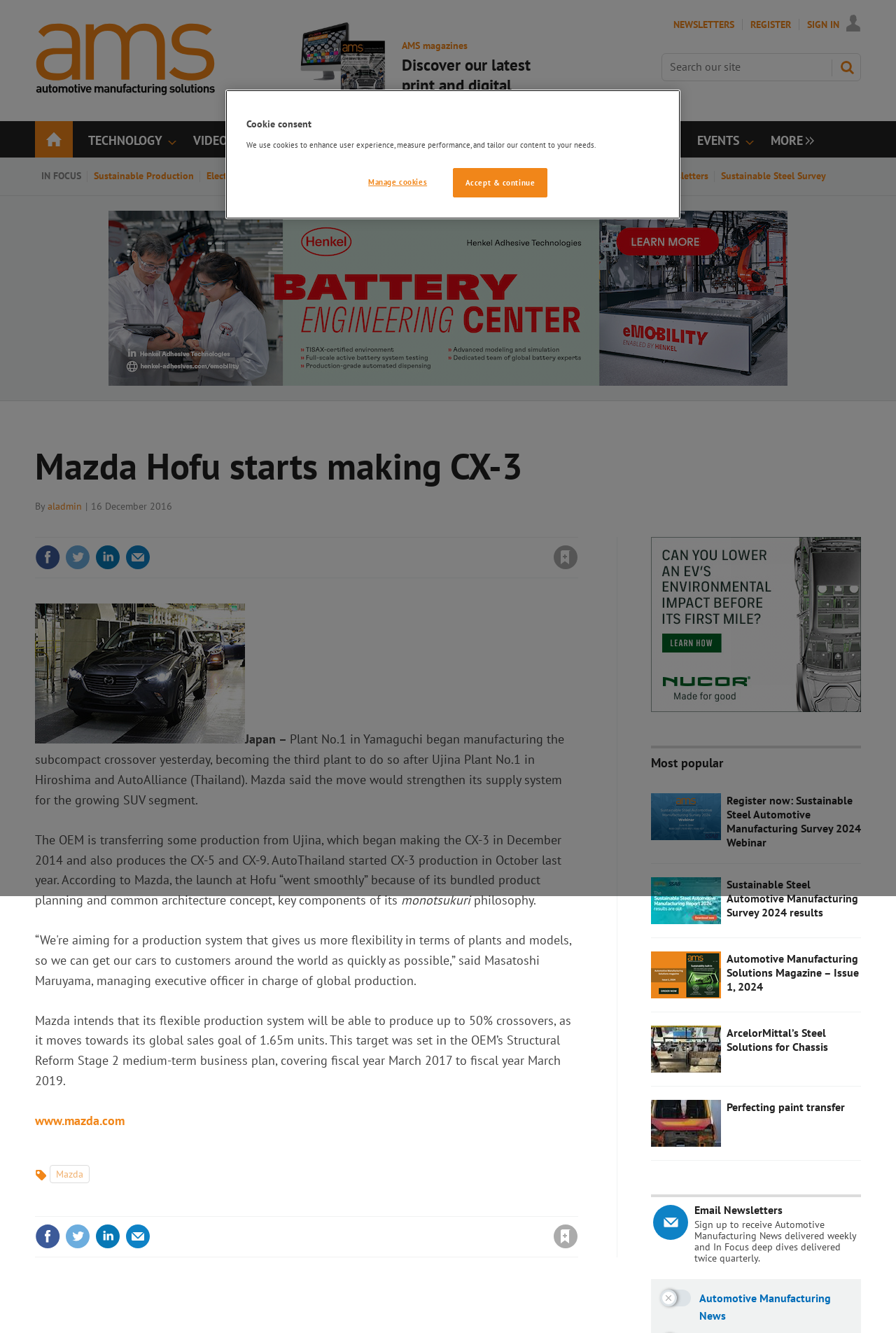Locate the headline of the webpage and generate its content.

Mazda Hofu starts making CX-3